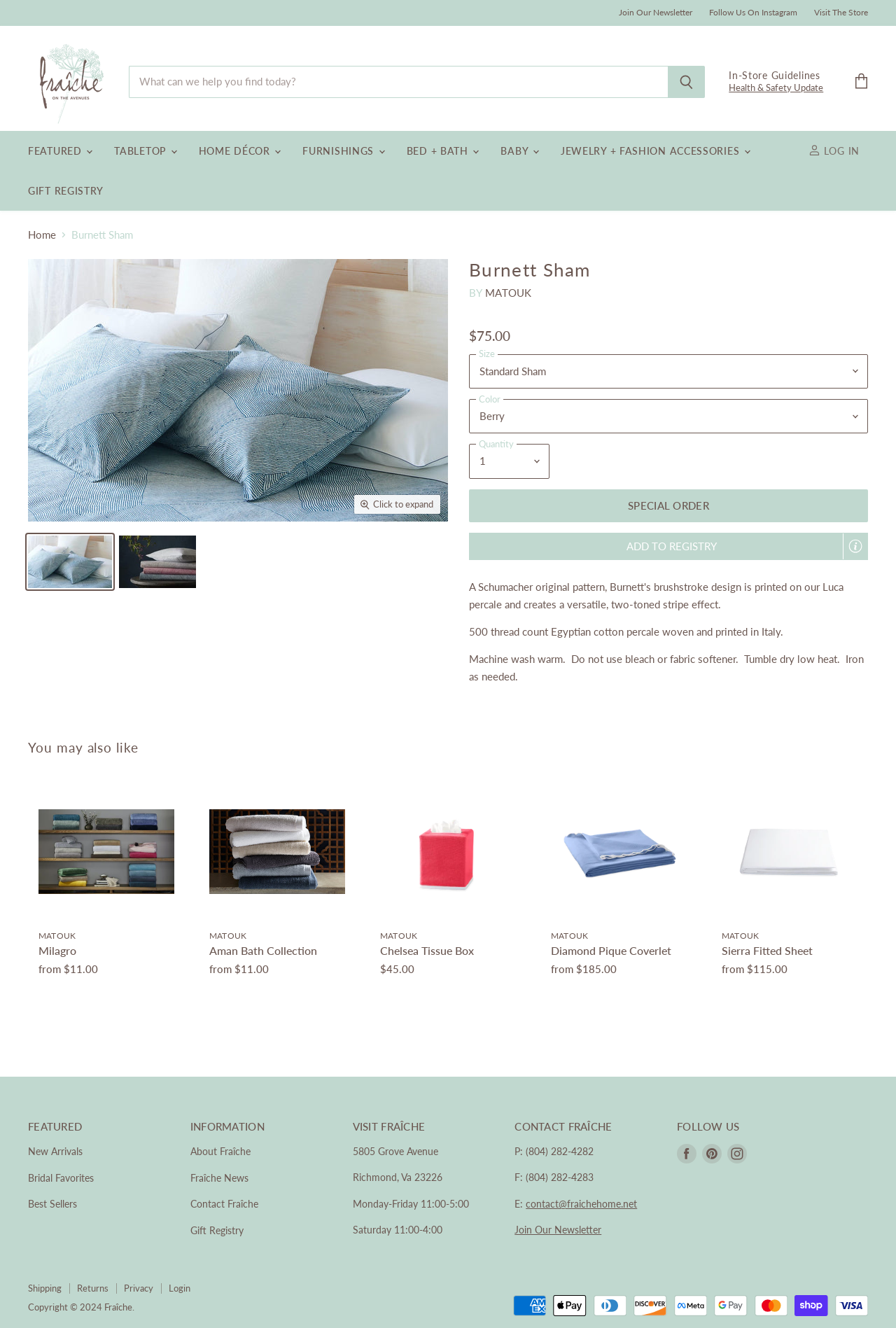Please find the bounding box coordinates of the element that you should click to achieve the following instruction: "Click on the 'FEATURED' menu". The coordinates should be presented as four float numbers between 0 and 1: [left, top, right, bottom].

[0.02, 0.103, 0.113, 0.124]